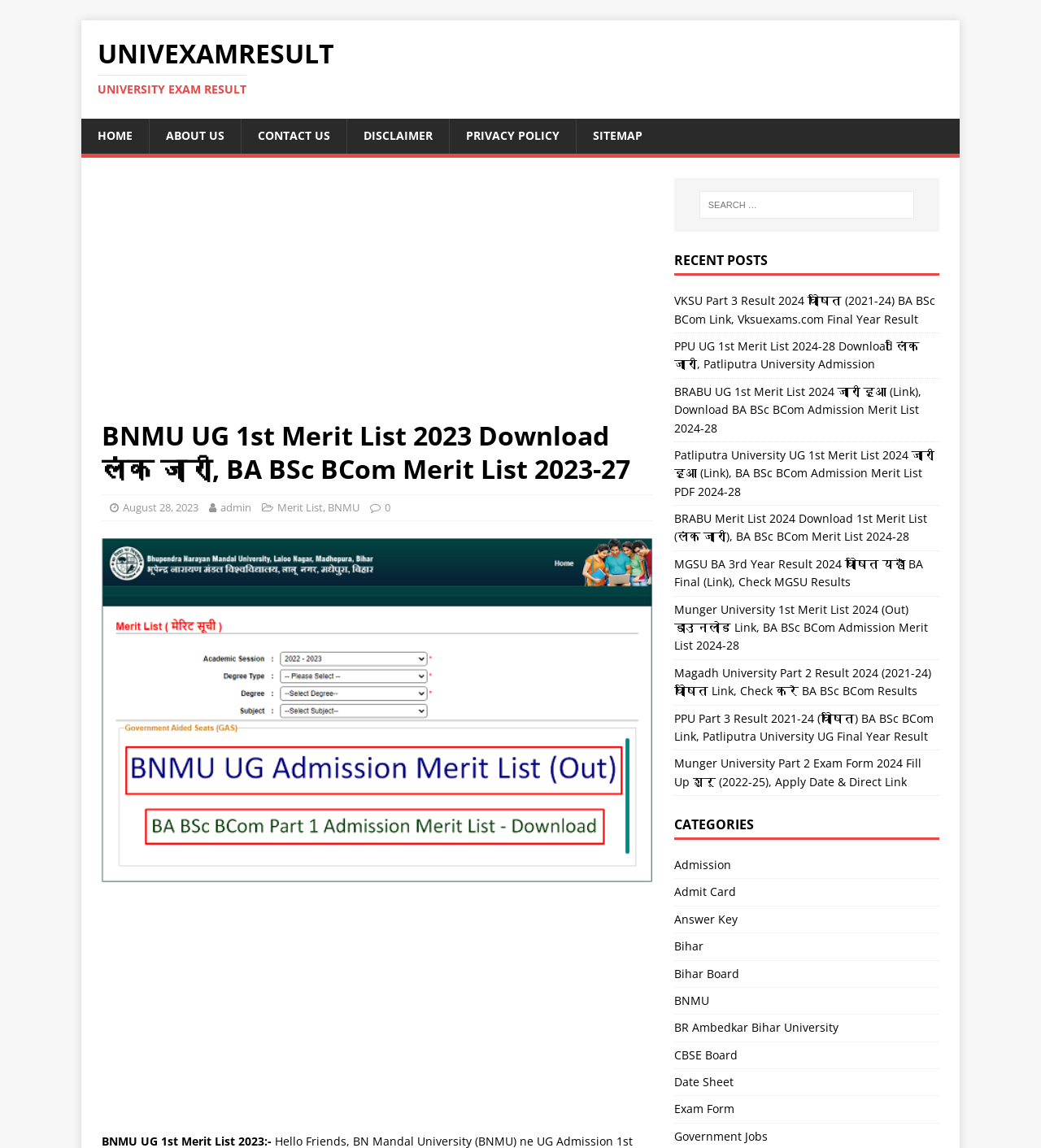Predict the bounding box coordinates of the UI element that matches this description: "Contact Us". The coordinates should be in the format [left, top, right, bottom] with each value between 0 and 1.

[0.231, 0.104, 0.333, 0.134]